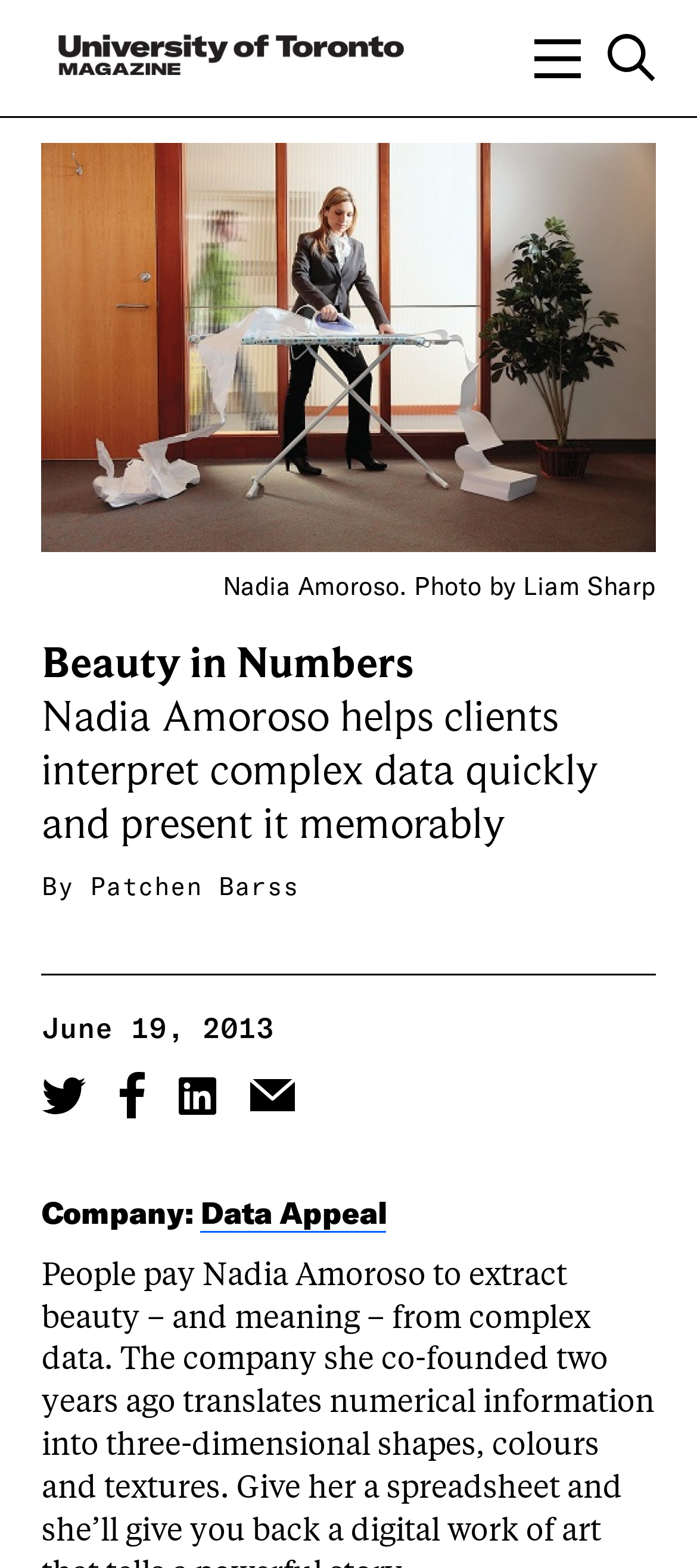Given the element description Patchen Barss, specify the bounding box coordinates of the corresponding UI element in the format (top-left x, top-left y, bottom-right x, bottom-right y). All values must be between 0 and 1.

[0.129, 0.555, 0.429, 0.576]